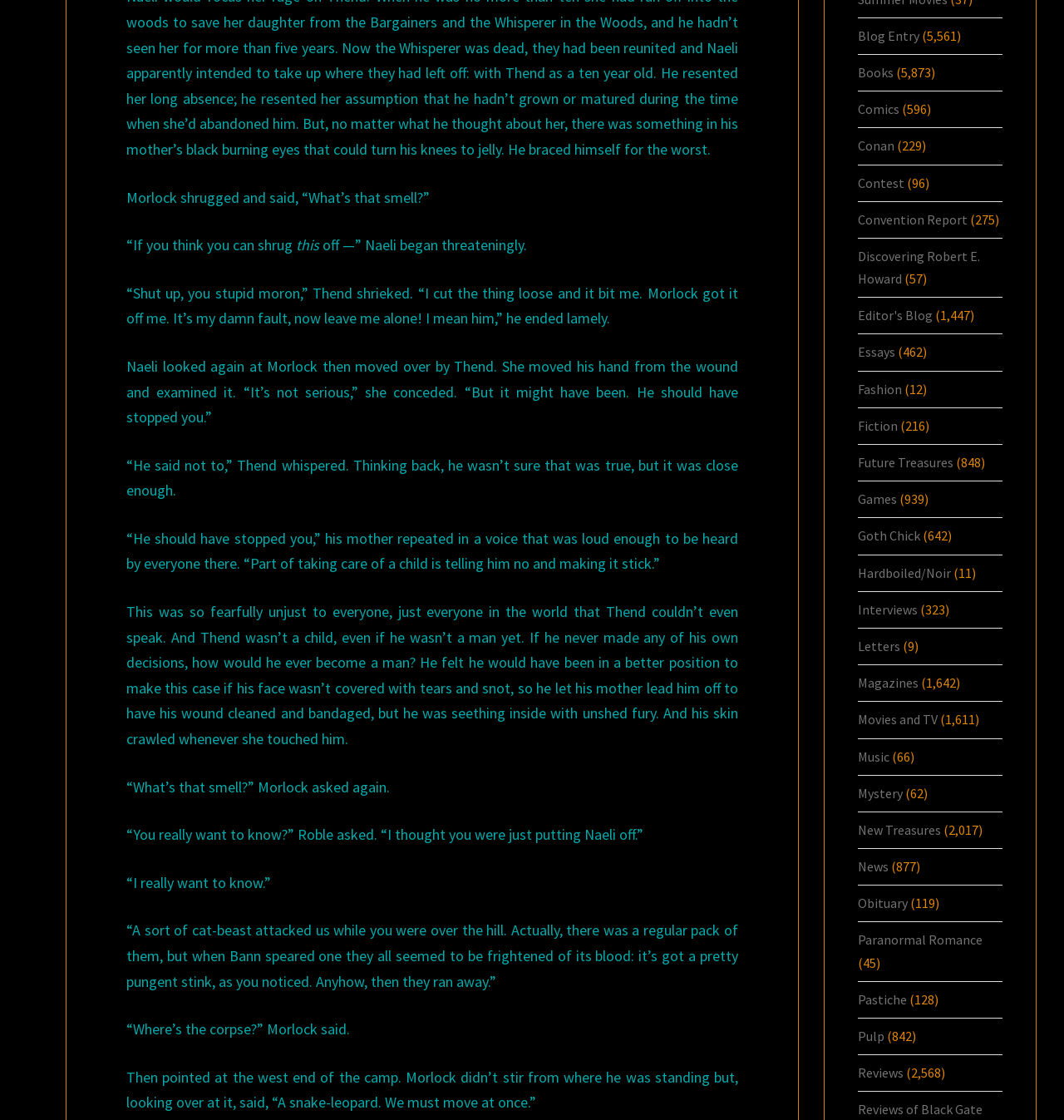How many times does the word 'he' appear in the text?
Using the image, give a concise answer in the form of a single word or short phrase.

7